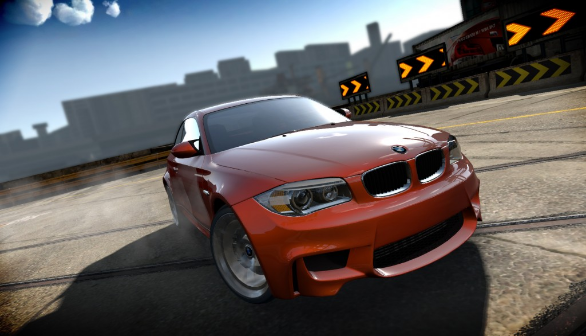What is the environment of the racing game?
Answer briefly with a single word or phrase based on the image.

Realistic, modern